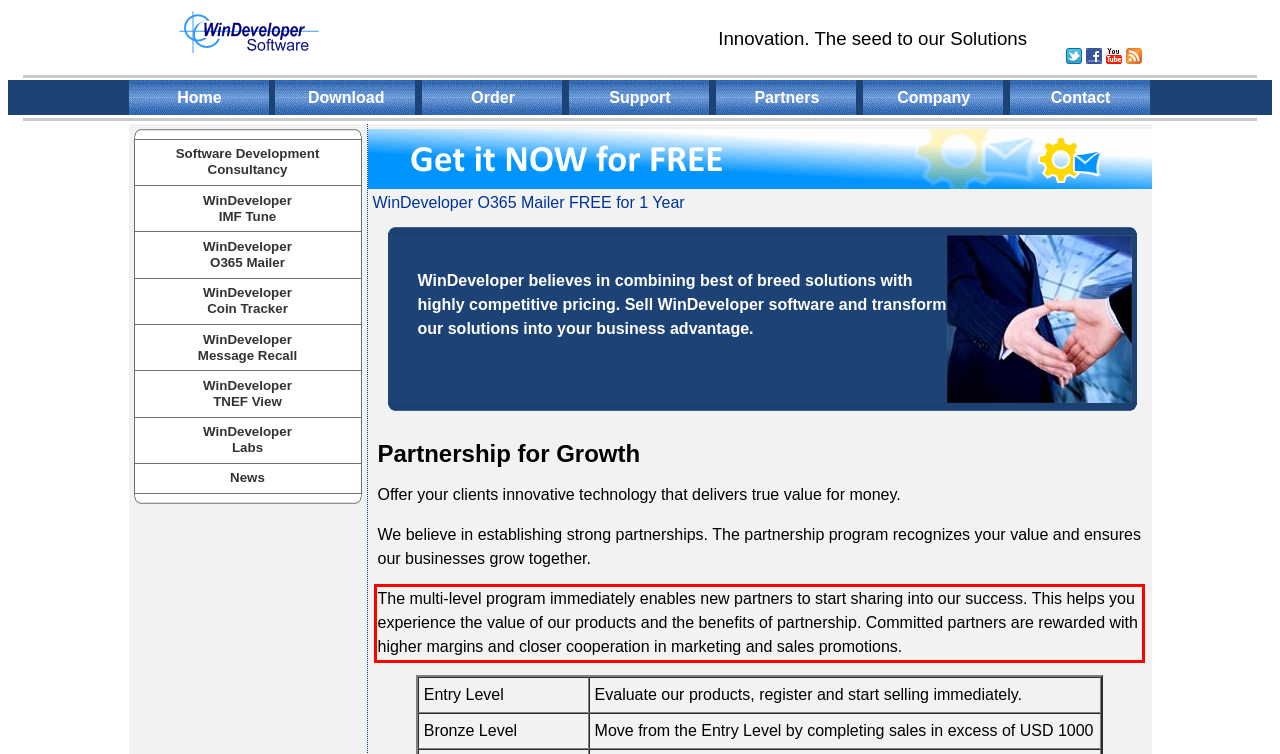You have a screenshot with a red rectangle around a UI element. Recognize and extract the text within this red bounding box using OCR.

The multi-level program immediately enables new partners to start sharing into our success. This helps you experience the value of our products and the benefits of partnership. Committed partners are rewarded with higher margins and closer cooperation in marketing and sales promotions.